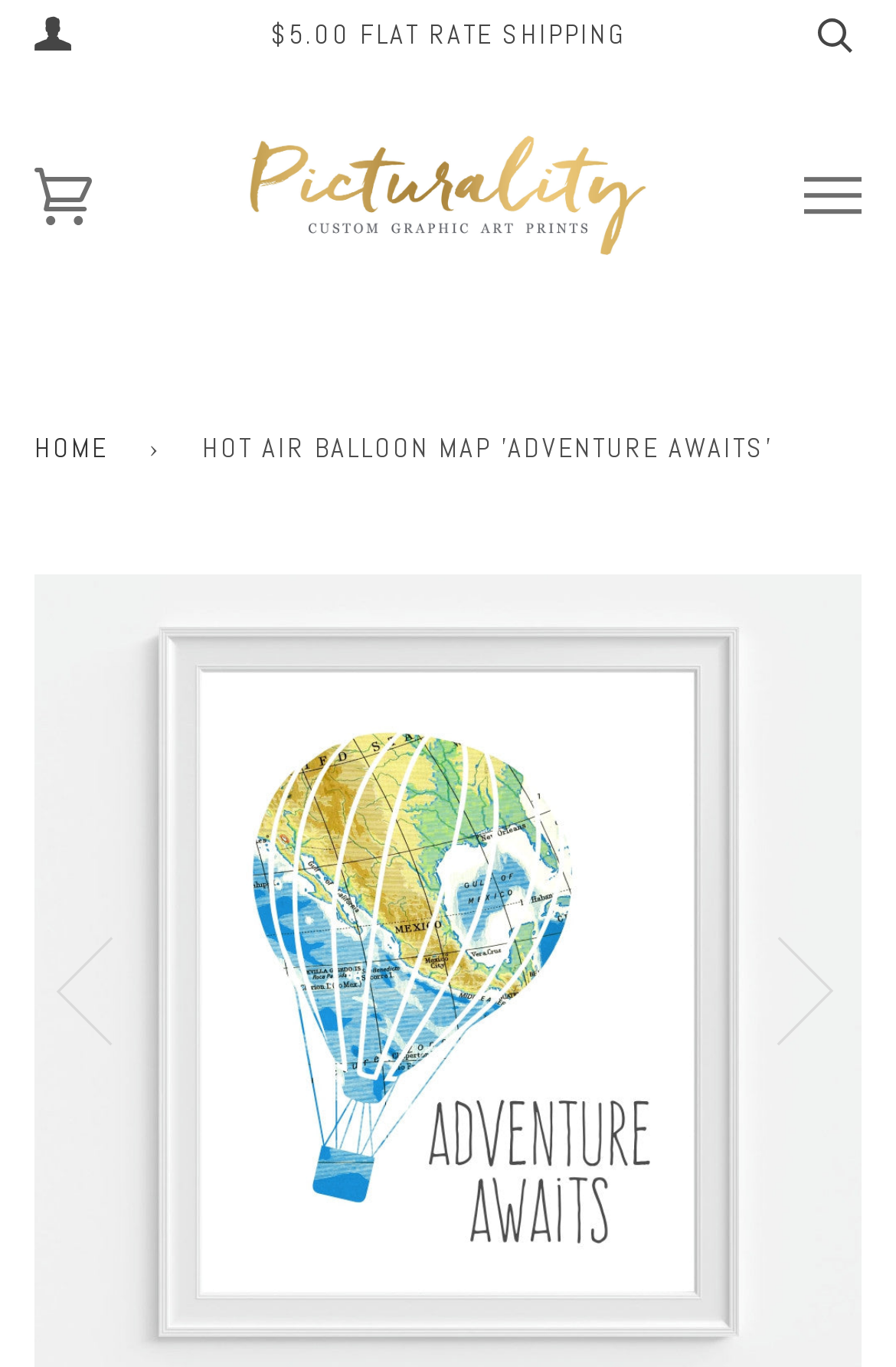What is the price of flat rate shipping?
Using the visual information from the image, give a one-word or short-phrase answer.

$5.00